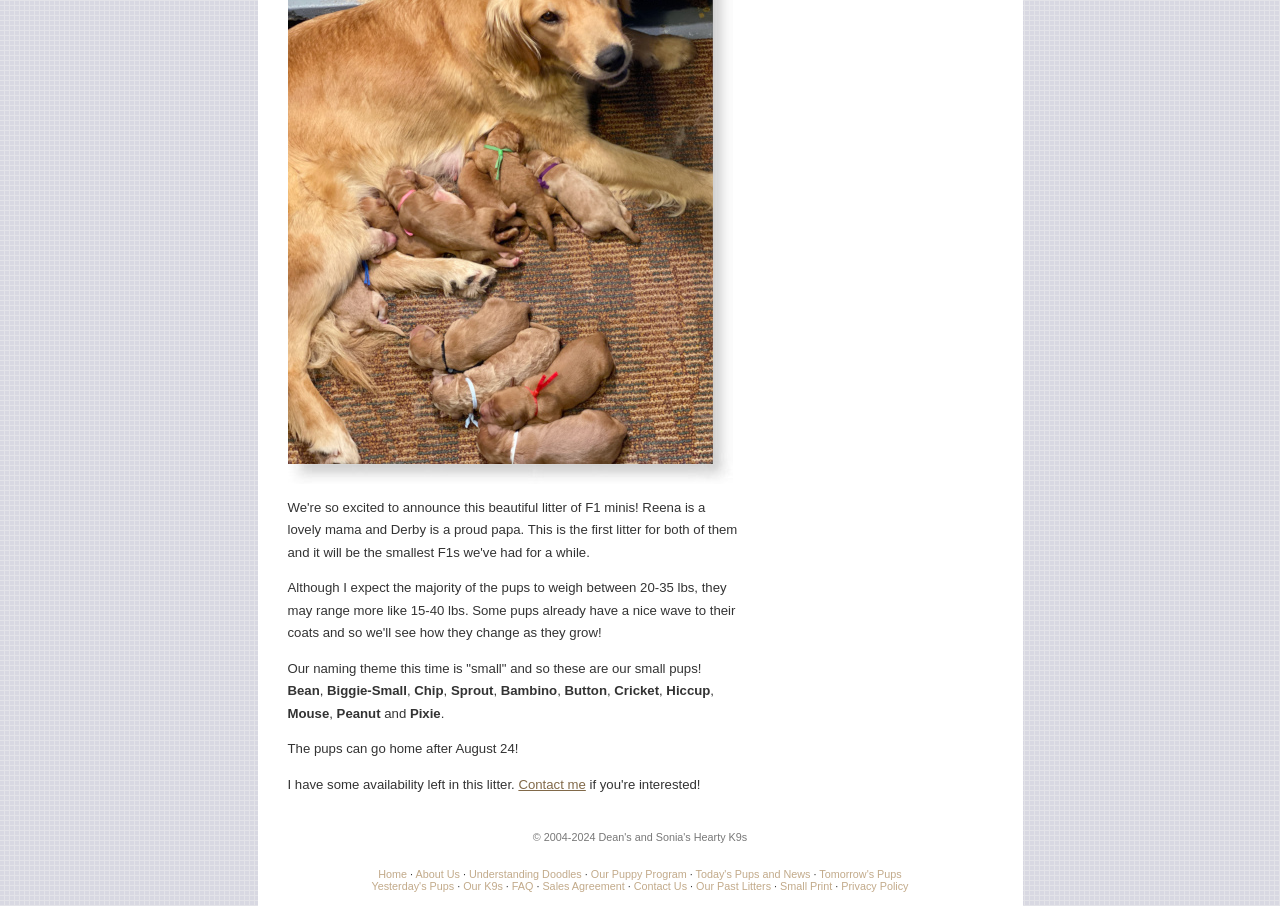Bounding box coordinates are specified in the format (top-left x, top-left y, bottom-right x, bottom-right y). All values are floating point numbers bounded between 0 and 1. Please provide the bounding box coordinate of the region this sentence describes: Understanding Doodles

[0.366, 0.952, 0.454, 0.977]